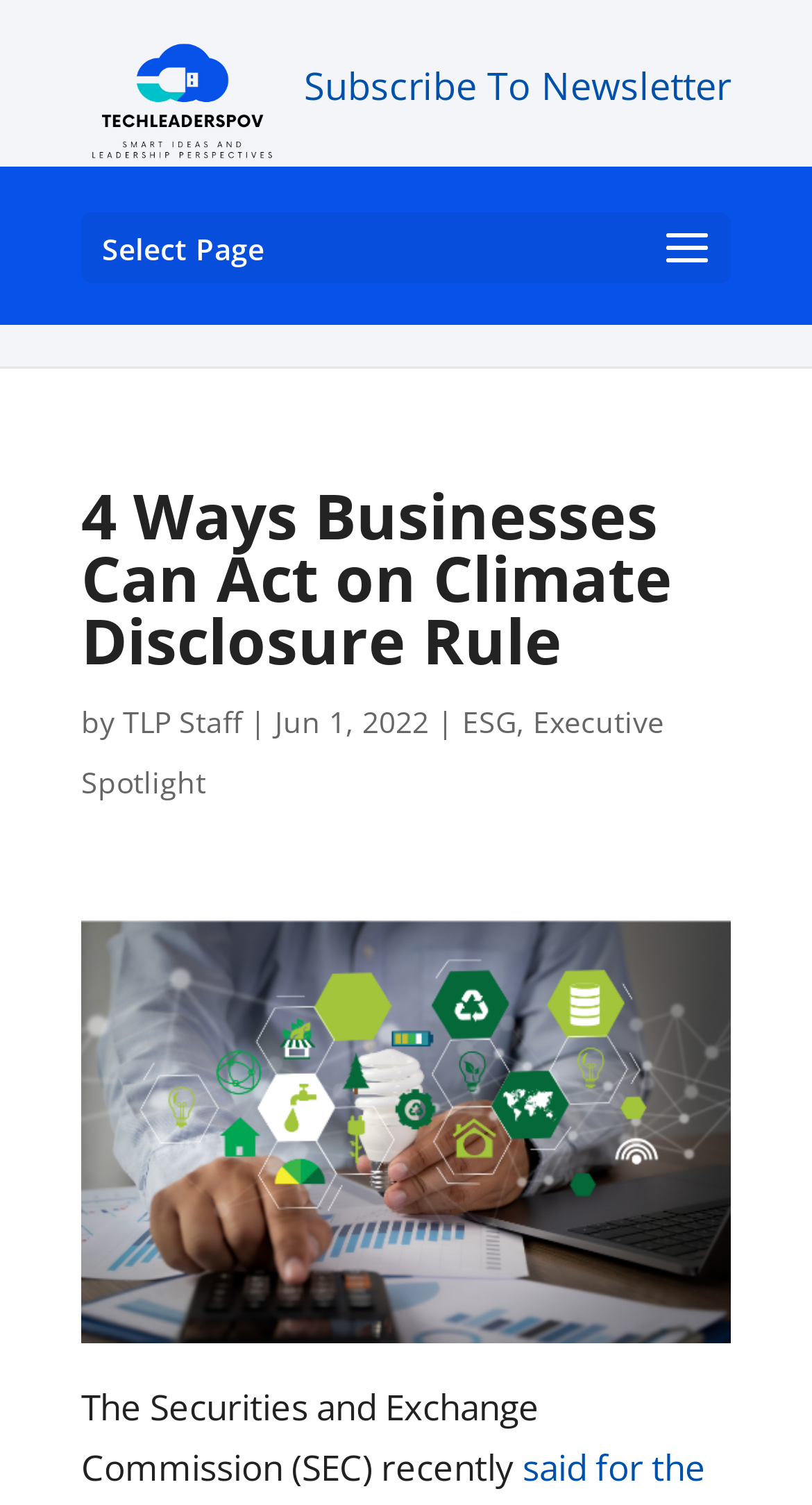What can users do at the top of the webpage?
Please answer the question as detailed as possible.

I found the action that users can take at the top of the webpage by looking at the links and text near the top. One of the links is 'Subscribe To Newsletter', which suggests that users can subscribe to a newsletter at the top of the webpage.